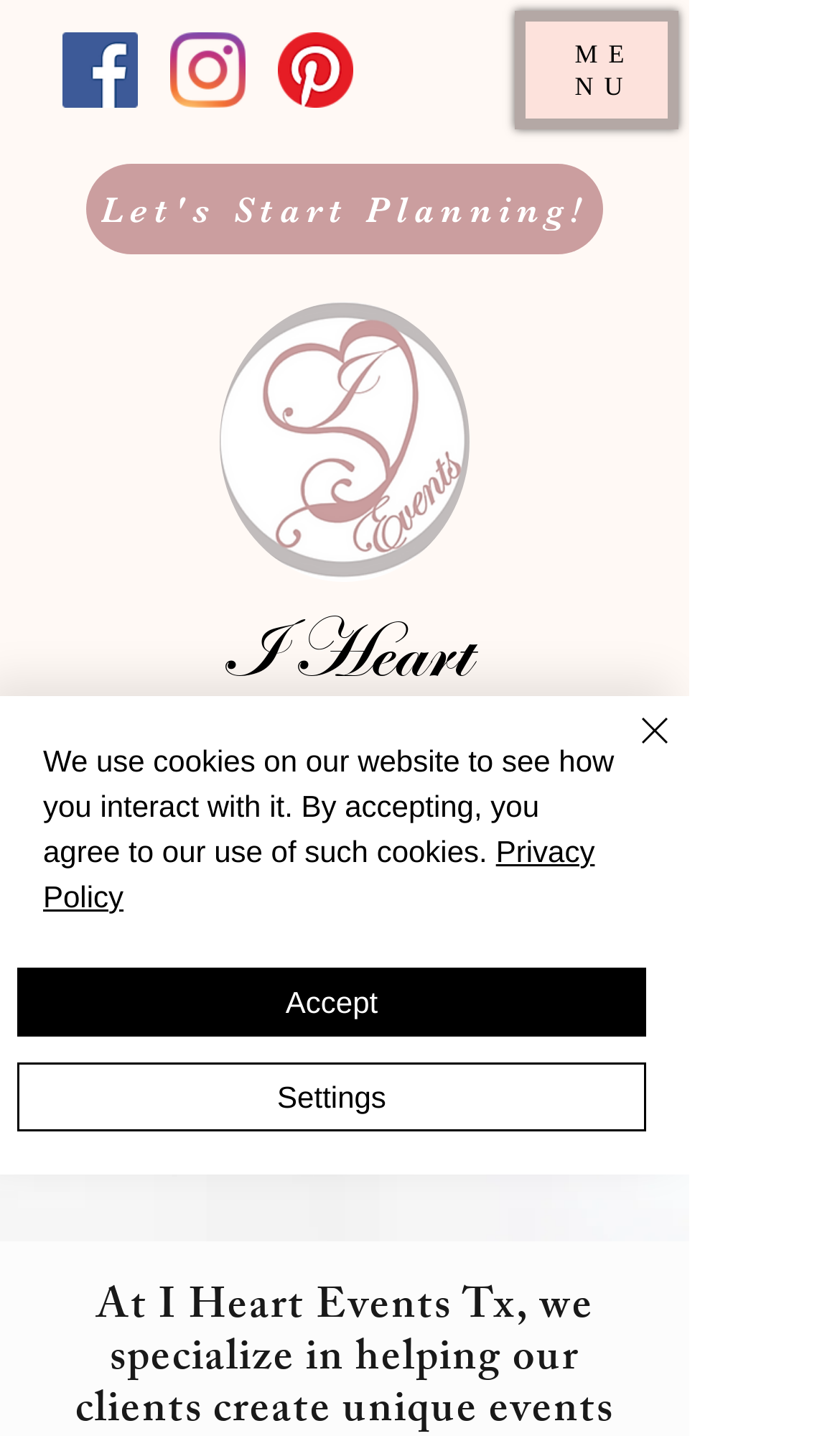Kindly determine the bounding box coordinates of the area that needs to be clicked to fulfill this instruction: "Open navigation menu".

[0.613, 0.008, 0.808, 0.09]